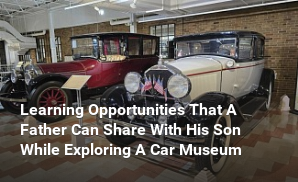Answer the question in a single word or phrase:
What is the primary focus of the overlaid text?

bonding and learning